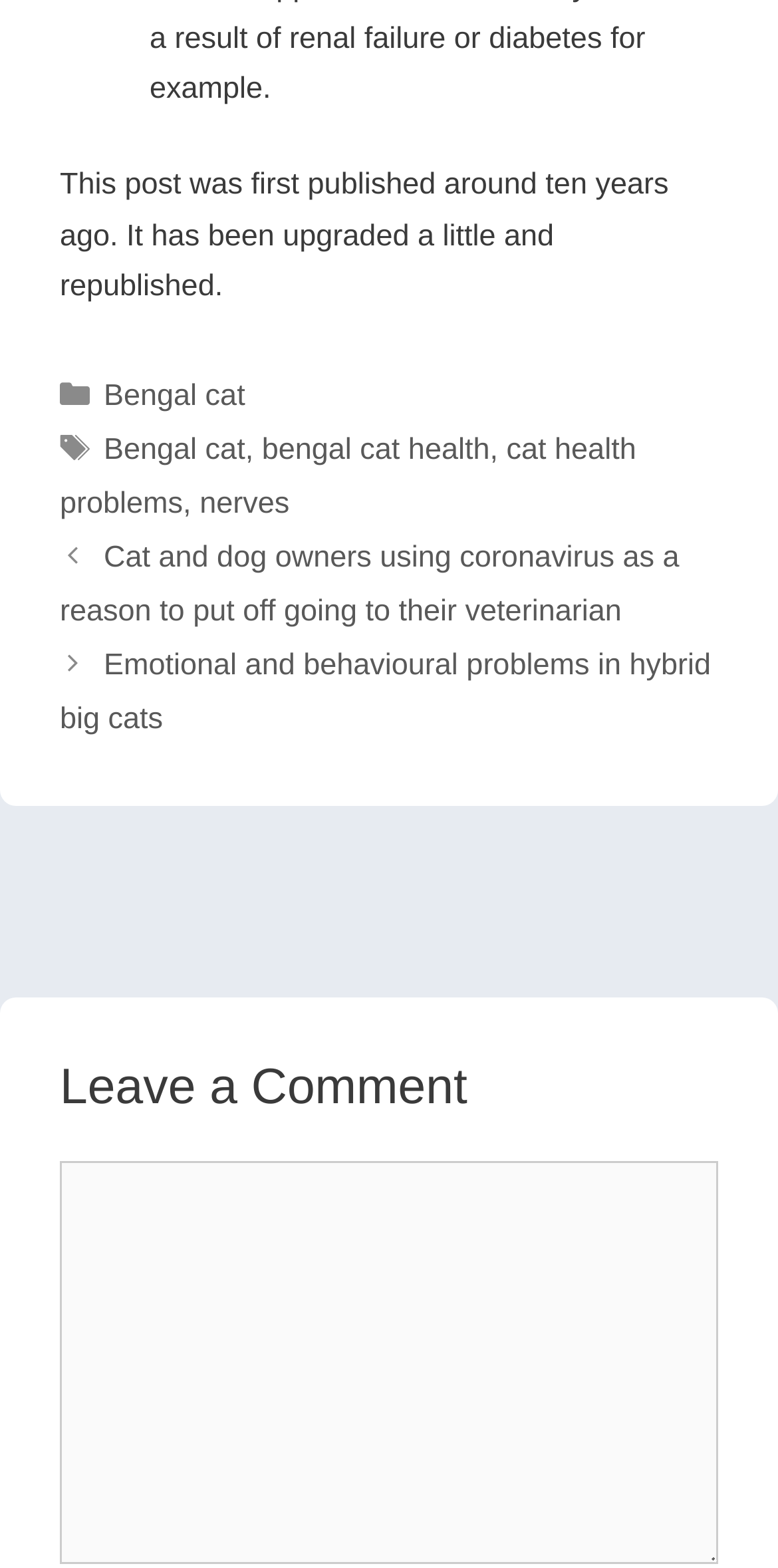What is the purpose of the textbox at the bottom?
Could you please answer the question thoroughly and with as much detail as possible?

The textbox at the bottom of the page is labeled 'Comment' and is required, indicating that it is for users to leave a comment on the post.